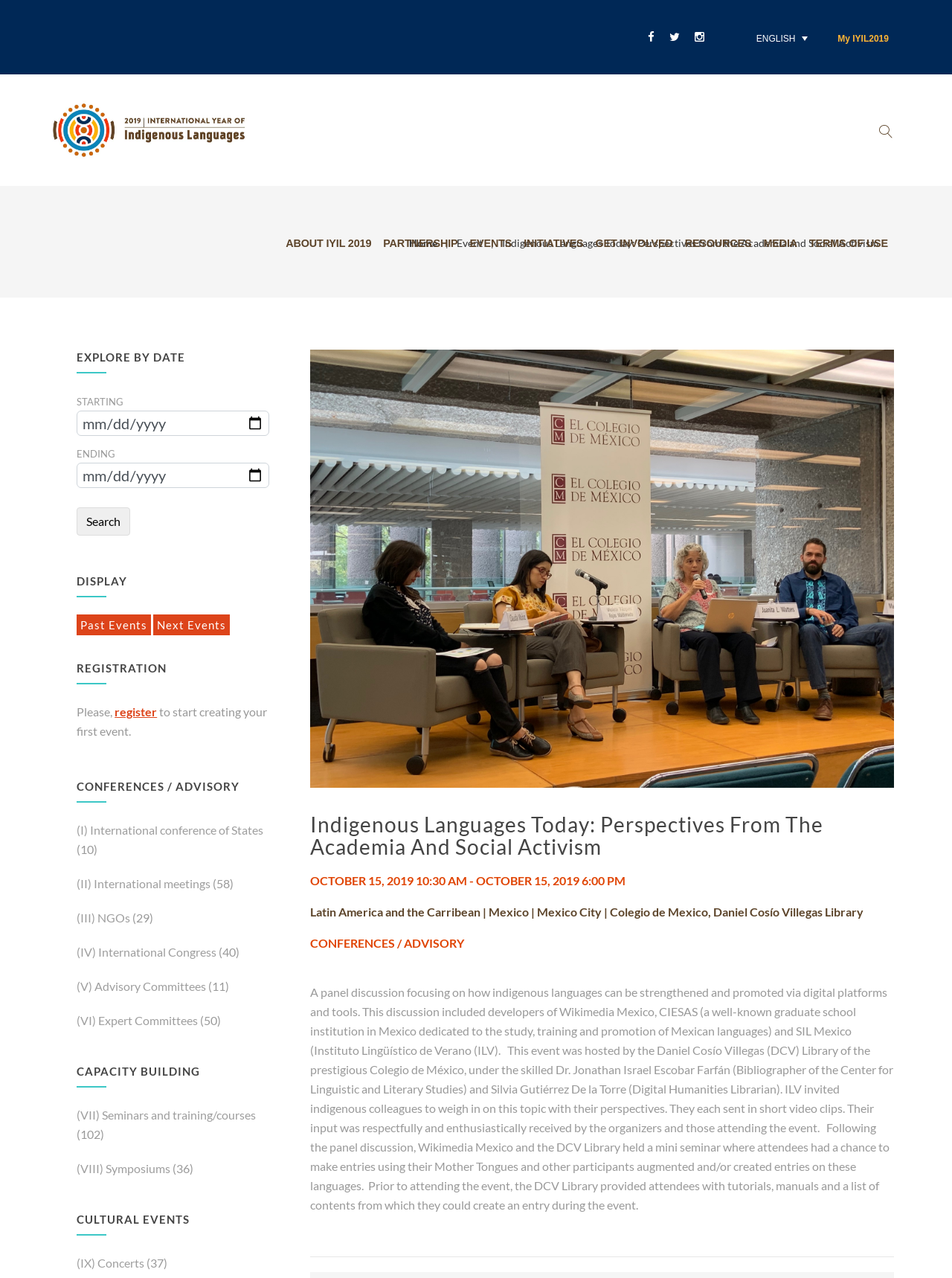Provide an in-depth caption for the webpage.

This webpage appears to be an event page for "Indigenous Languages Today: Perspectives from the Academia and Social Activism" held on October 15, 2019, at the Colegio de Mexico, Daniel Cosío Villegas Library in Mexico City. 

At the top of the page, there are several links and icons, including a menu with options like "ENGLISH", "My IYIL2019", and a search icon. Below this, there is a heading "2019 - International Year of Indigenous Language" with an image next to it. 

The main content of the page is divided into several sections. The first section has a heading "EXPLORE BY DATE" with a date picker below it, allowing users to select a specific date range. 

Next, there are several links to different event categories, including "ABOUT IYIL 2019", "PARTNERSHIP", "EVENTS", "INITIATIVES", "GET INVOLVED", "RESOURCES", "MEDIA", and "TERMS OF USE". 

Following this, there is a section with a heading "DISPLAY" and links to "Past Events" and "Next Events". 

The "REGISTRATION" section has a message asking users to register to start creating their first event. 

The "CONFERENCES / ADVISORY" section lists several conference and meeting types, including international conferences, international meetings, NGOs, international congresses, advisory committees, and expert committees, each with a corresponding number of events. 

The "CAPACITY BUILDING" section lists seminars, training courses, and symposiums, while the "CULTURAL EVENTS" section lists concerts. 

Finally, there is a detailed description of the "Indigenous Languages Today: Perspectives From The Academia And Social Activism" event, including the date, time, location, and a category label "CONFERENCES / ADVISORY".